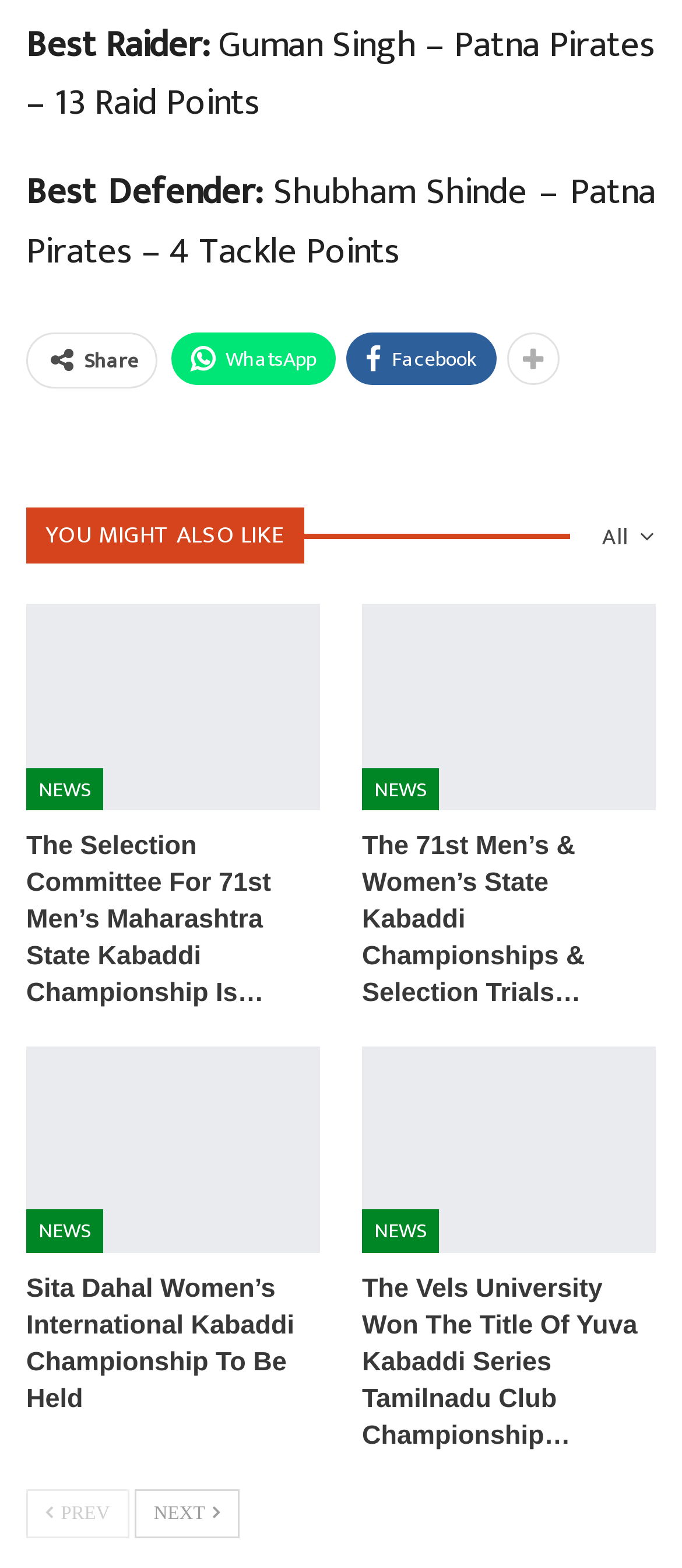Locate the bounding box coordinates for the element described below: "Bantu_Kelani". The coordinates must be four float values between 0 and 1, formatted as [left, top, right, bottom].

None